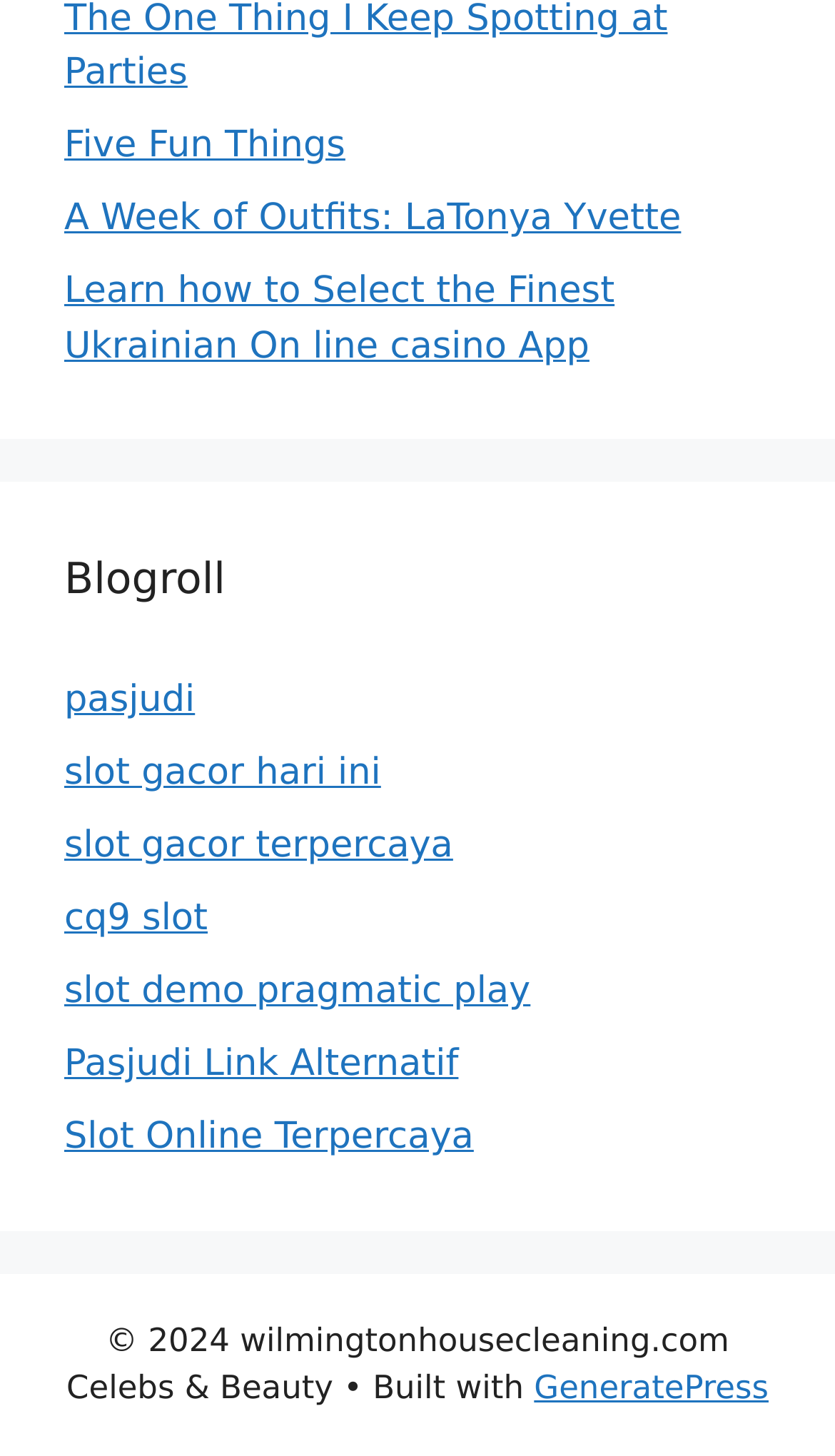What is the name of the platform used to build the website?
Please respond to the question with as much detail as possible.

I found a link at the bottom of the webpage that says 'Built with GeneratePress', which indicates that the platform used to build the website is GeneratePress.